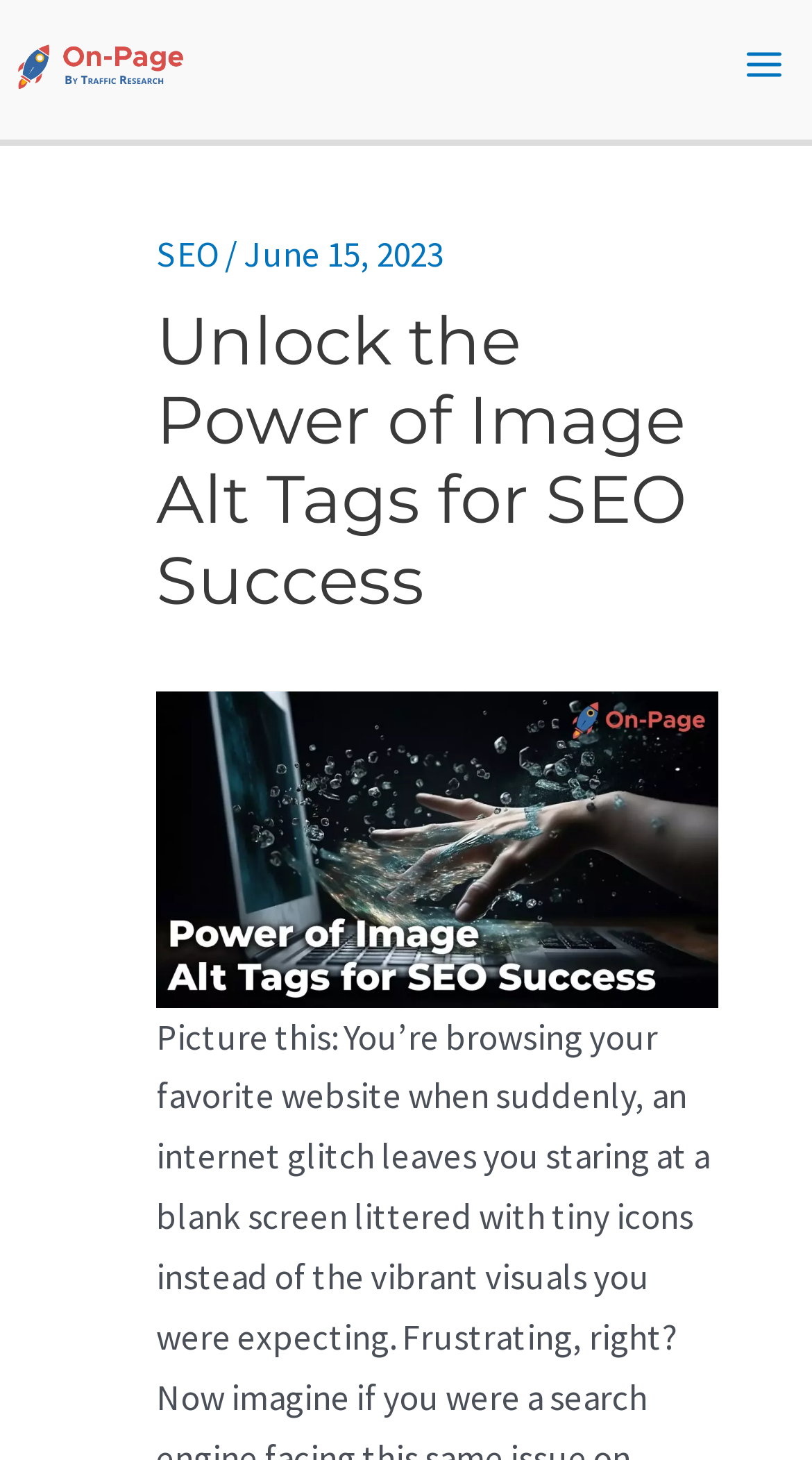Determine the main heading text of the webpage.

Unlock the Power of Image Alt Tags for SEO Success